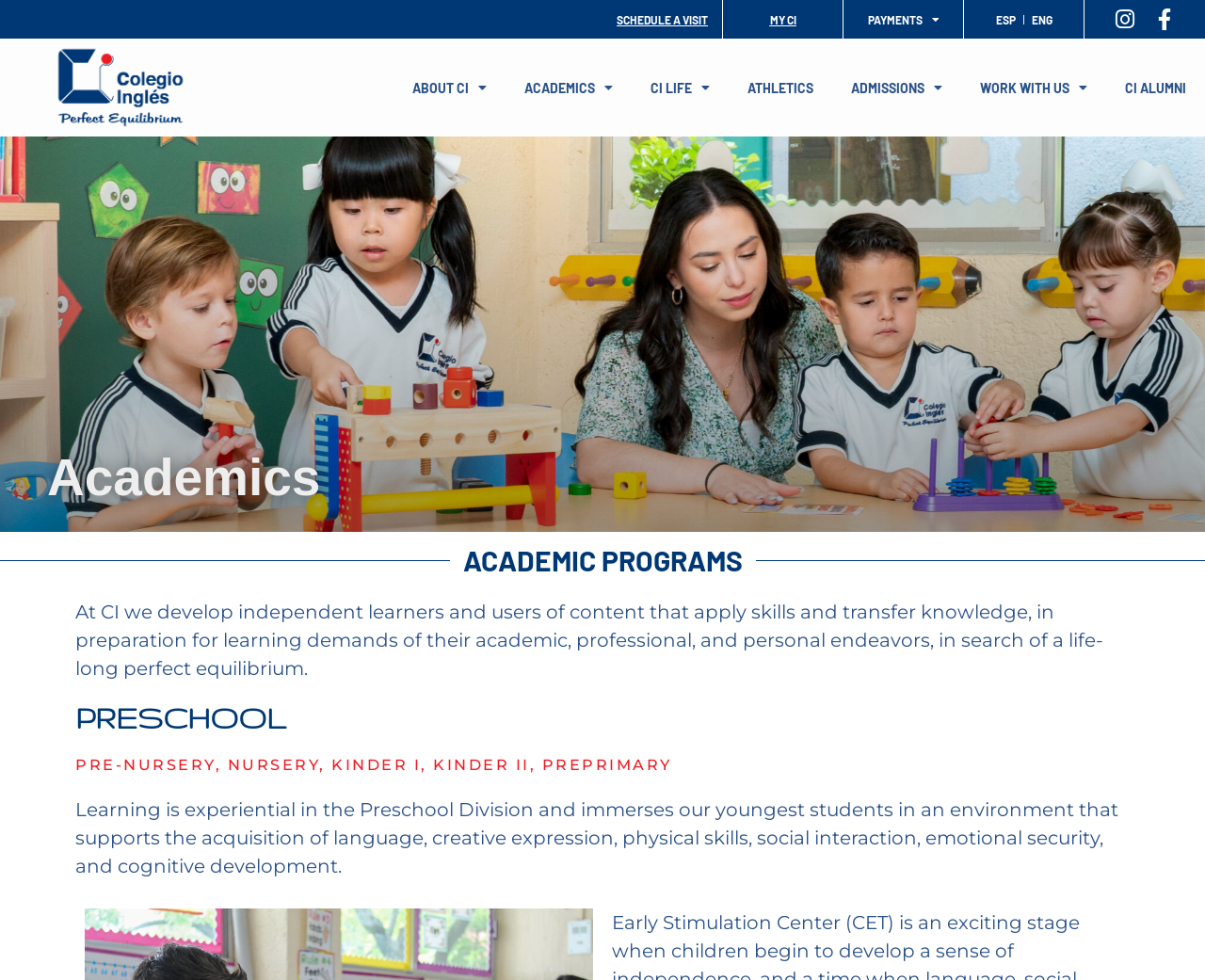Given the element description Read more, identify the bounding box coordinates for the UI element on the webpage screenshot. The format should be (top-left x, top-left y, bottom-right x, bottom-right y), with values between 0 and 1.

None